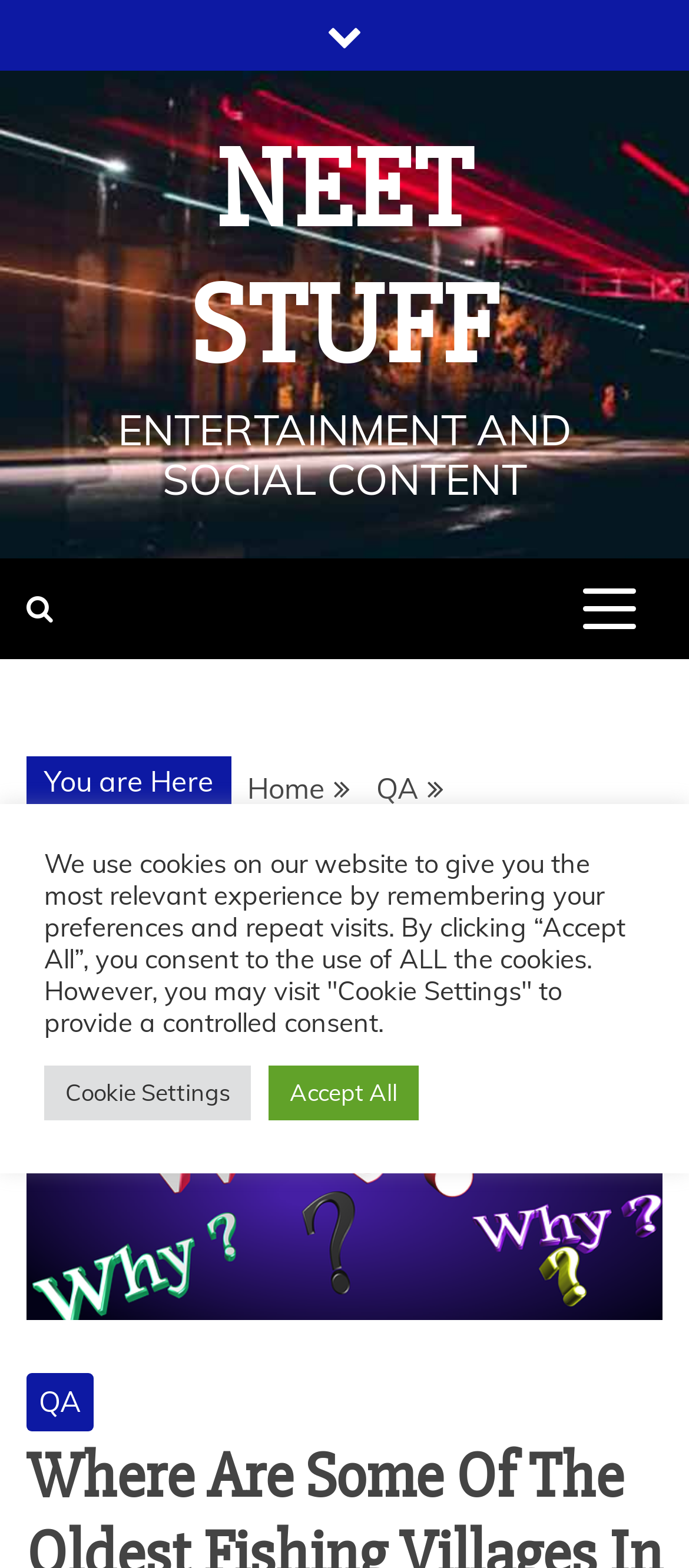Bounding box coordinates are to be given in the format (top-left x, top-left y, bottom-right x, bottom-right y). All values must be floating point numbers between 0 and 1. Provide the bounding box coordinate for the UI element described as: Contact us

None